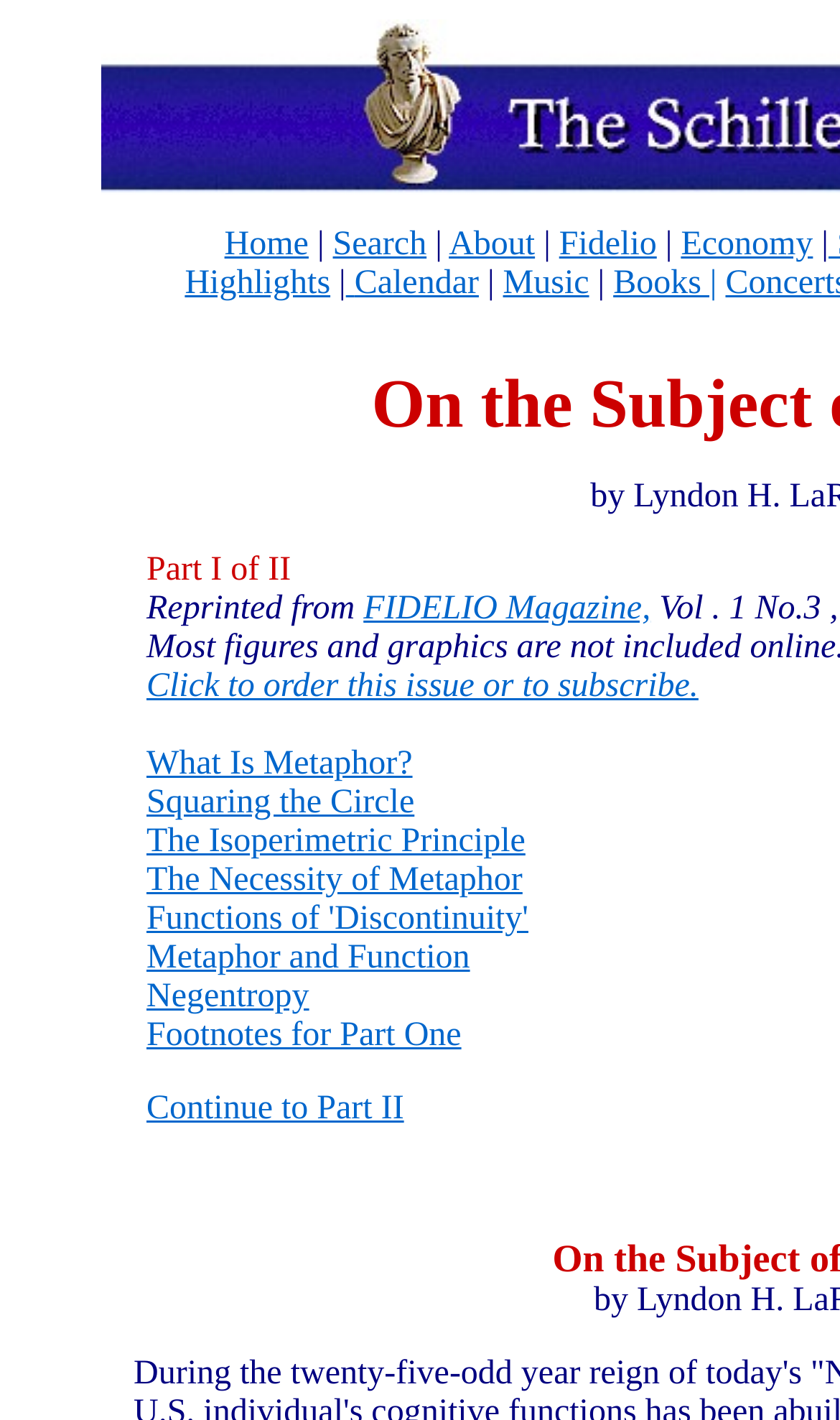Indicate the bounding box coordinates of the element that needs to be clicked to satisfy the following instruction: "Continue to Part II". The coordinates should be four float numbers between 0 and 1, i.e., [left, top, right, bottom].

[0.174, 0.768, 0.481, 0.794]